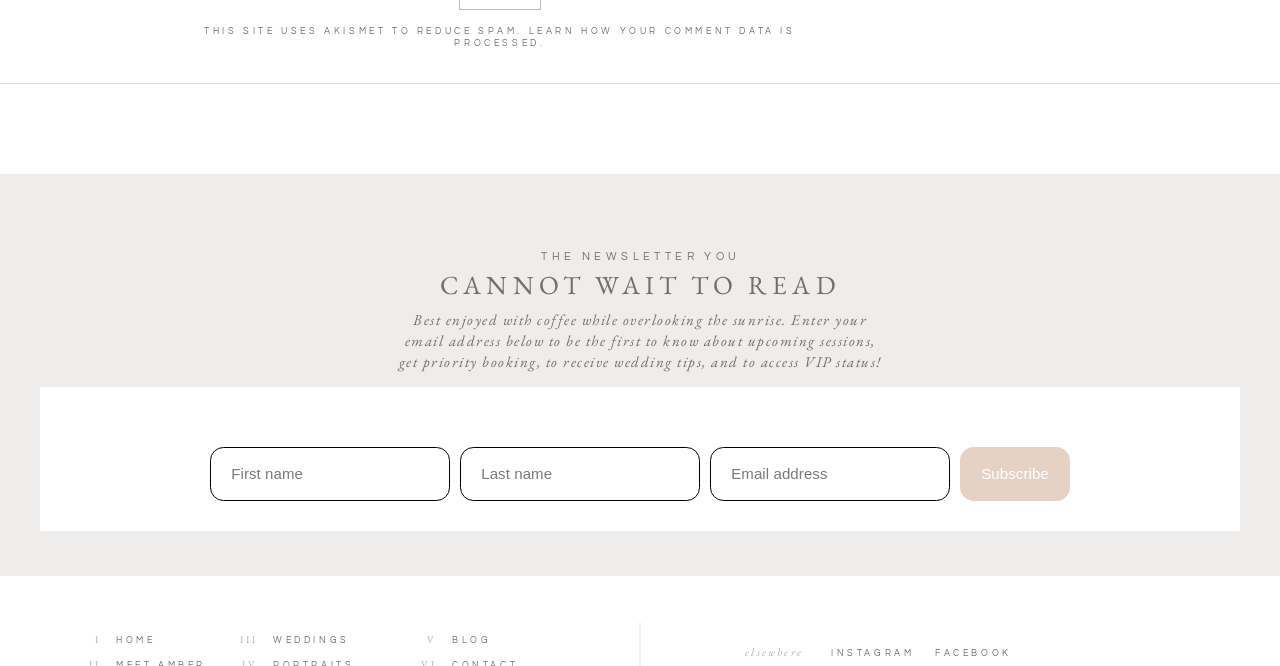Identify the bounding box coordinates for the region to click in order to carry out this instruction: "Enter your first name". Provide the coordinates using four float numbers between 0 and 1, formatted as [left, top, right, bottom].

[0.164, 0.671, 0.352, 0.752]